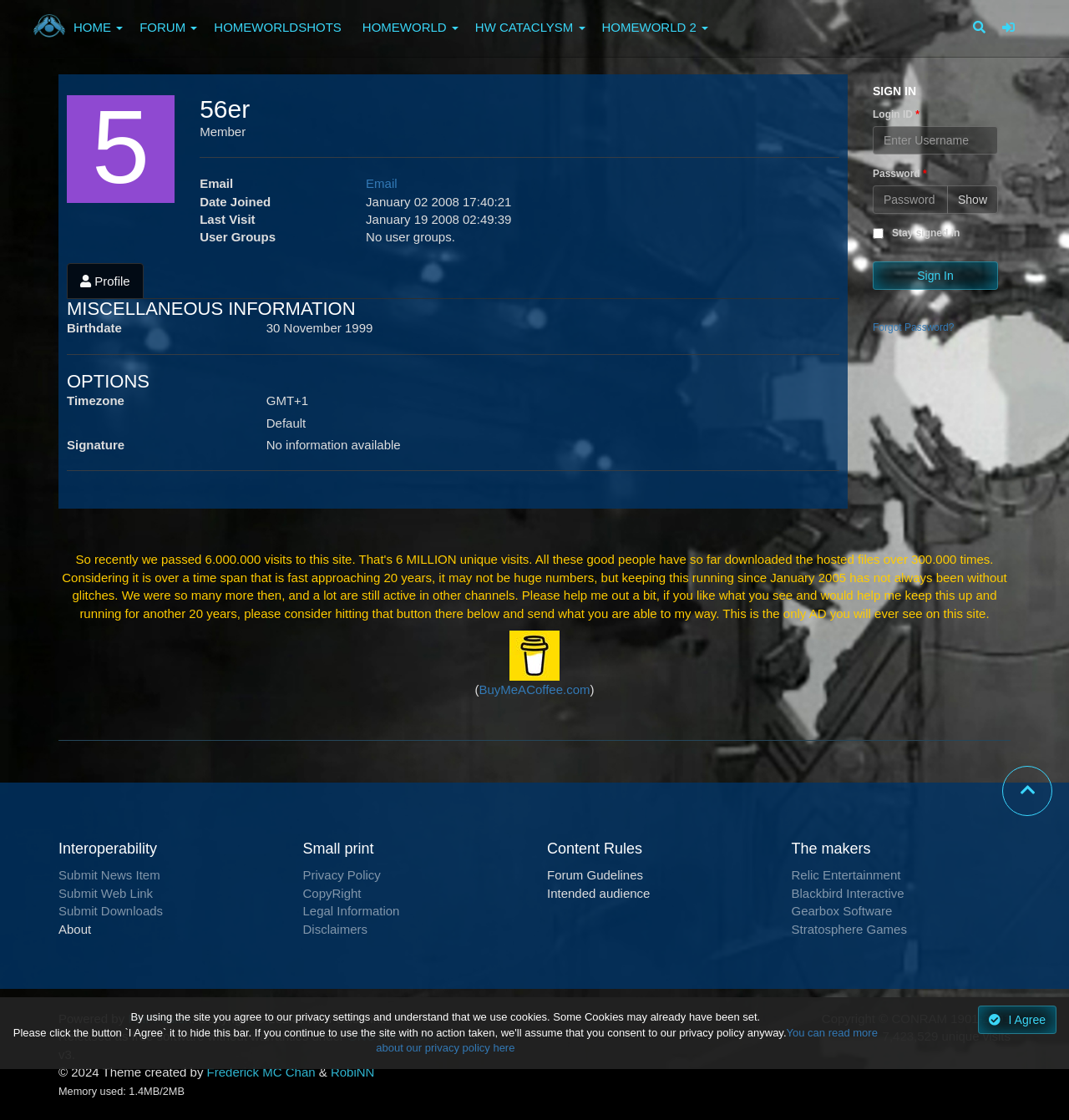Please indicate the bounding box coordinates of the element's region to be clicked to achieve the instruction: "Click the Sign In button". Provide the coordinates as four float numbers between 0 and 1, i.e., [left, top, right, bottom].

[0.816, 0.234, 0.934, 0.259]